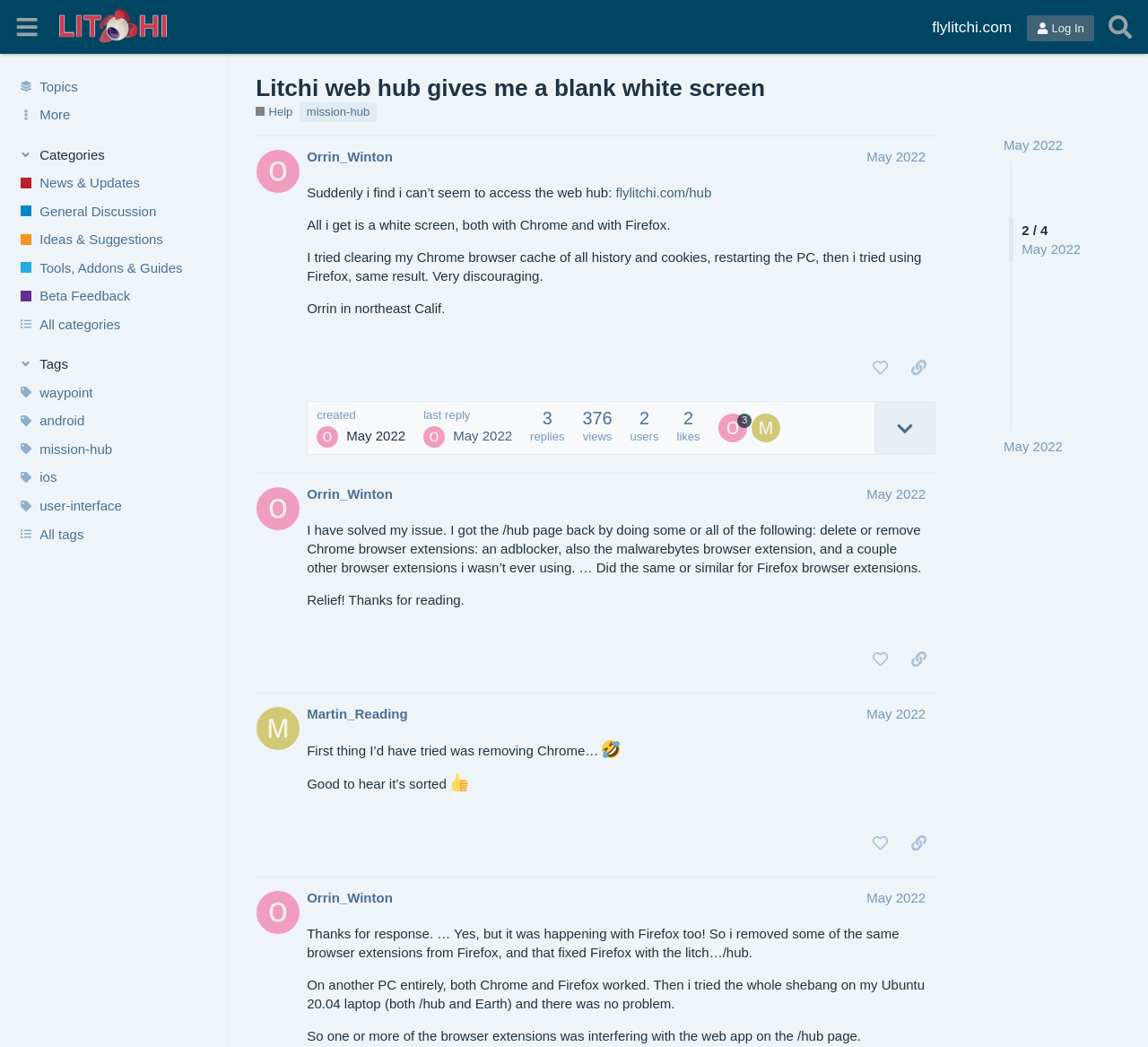Given the element description, predict the bounding box coordinates in the format (top-left x, top-left y, bottom-right x, bottom-right y), using floating point numbers between 0 and 1: 3

[0.625, 0.395, 0.655, 0.423]